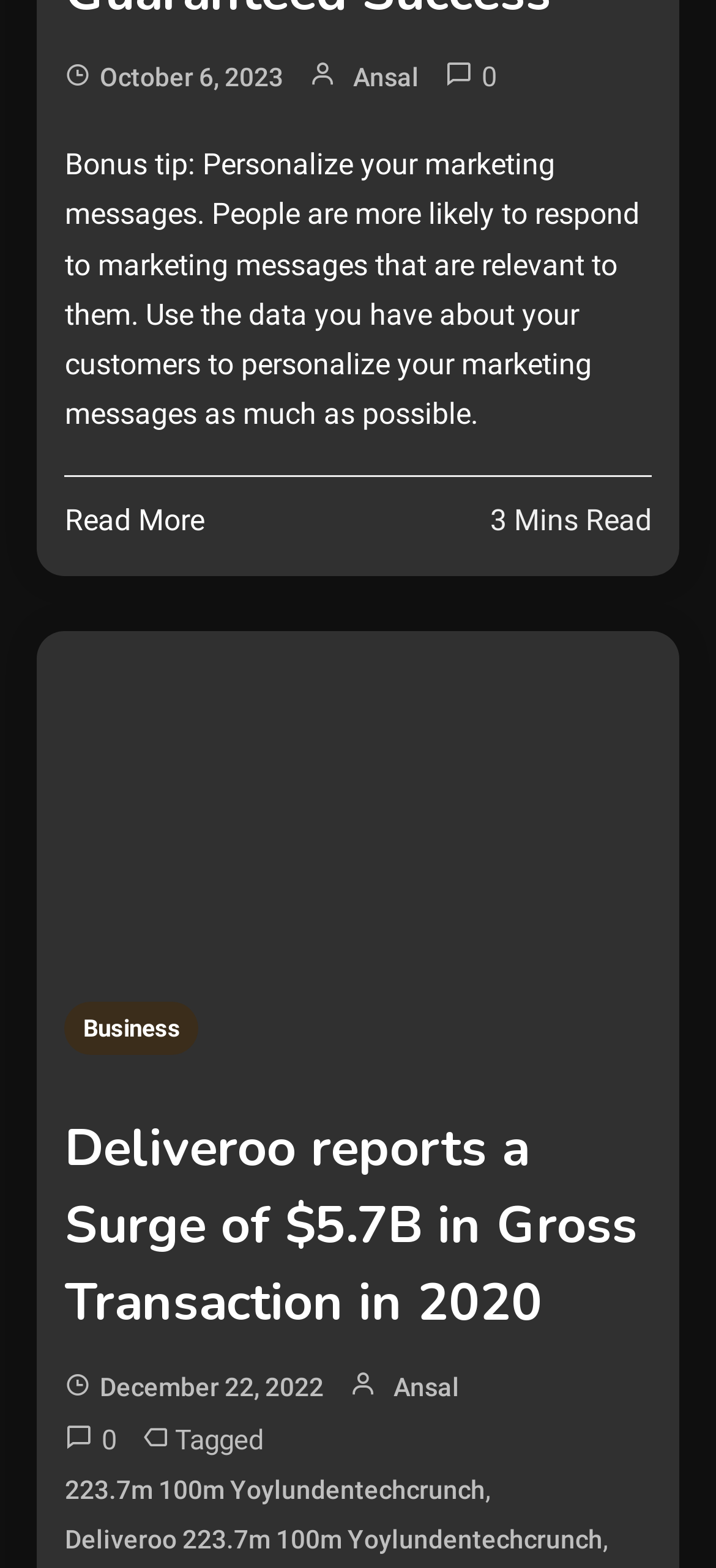How many minutes does it take to read the bonus tip?
Provide an in-depth and detailed answer to the question.

I found the reading time by looking at the text '3 Mins Read' below the bonus tip. This suggests that it takes 3 minutes to read the bonus tip.